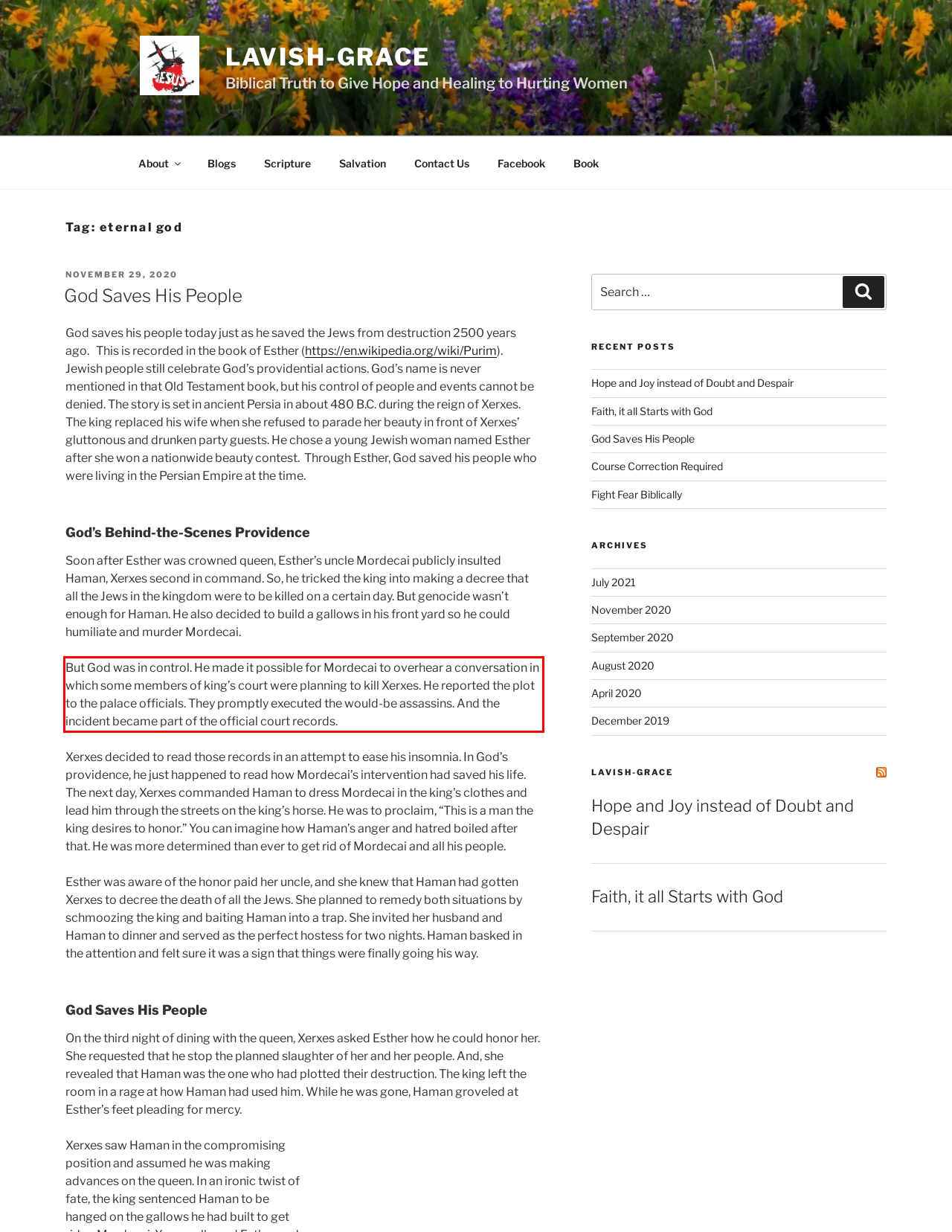You are given a screenshot showing a webpage with a red bounding box. Perform OCR to capture the text within the red bounding box.

But God was in control. He made it possible for Mordecai to overhear a conversation in which some members of king’s court were planning to kill Xerxes. He reported the plot to the palace officials. They promptly executed the would-be assassins. And the incident became part of the official court records.